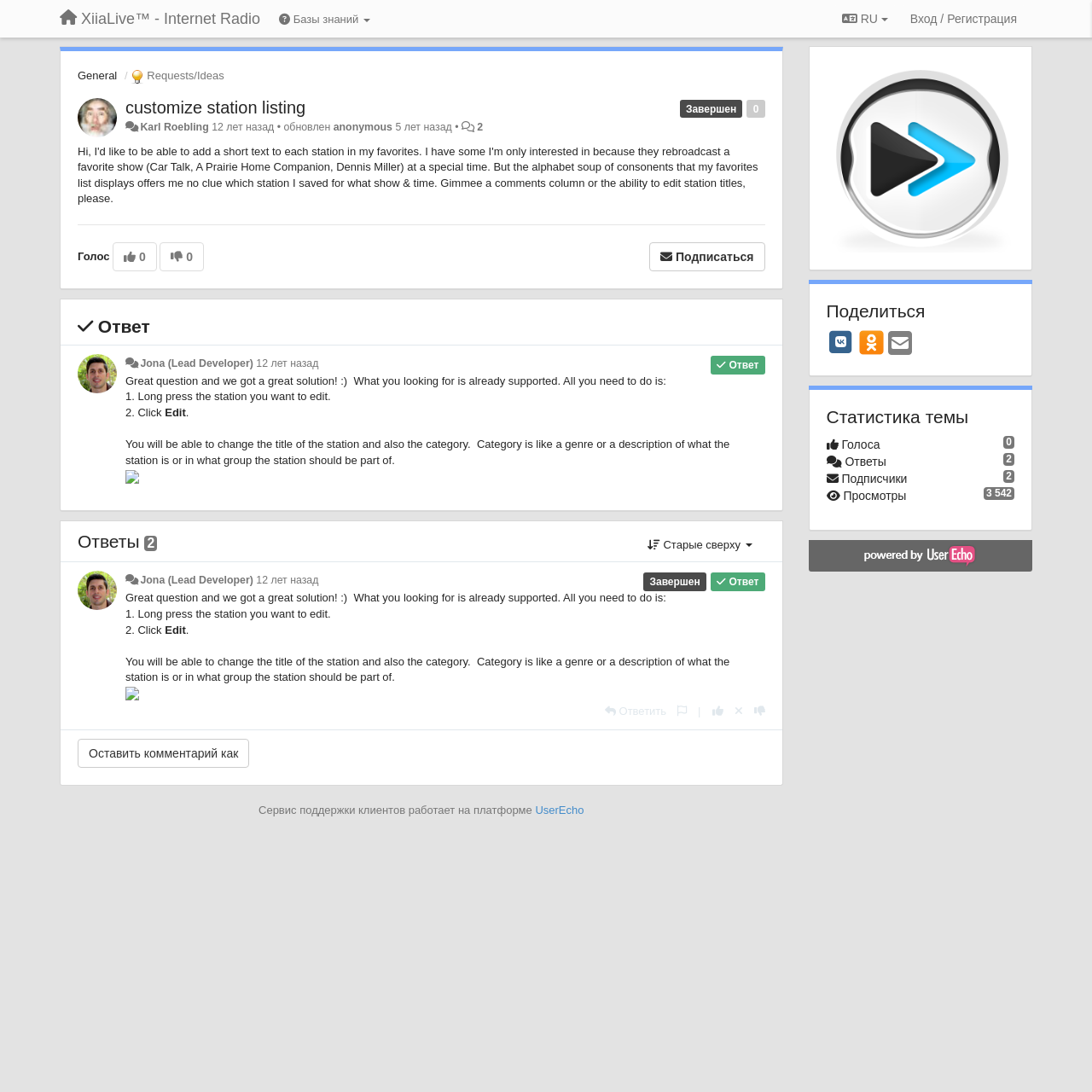Pinpoint the bounding box coordinates of the area that must be clicked to complete this instruction: "Click on the 'Requests/Ideas' link".

[0.116, 0.063, 0.205, 0.075]